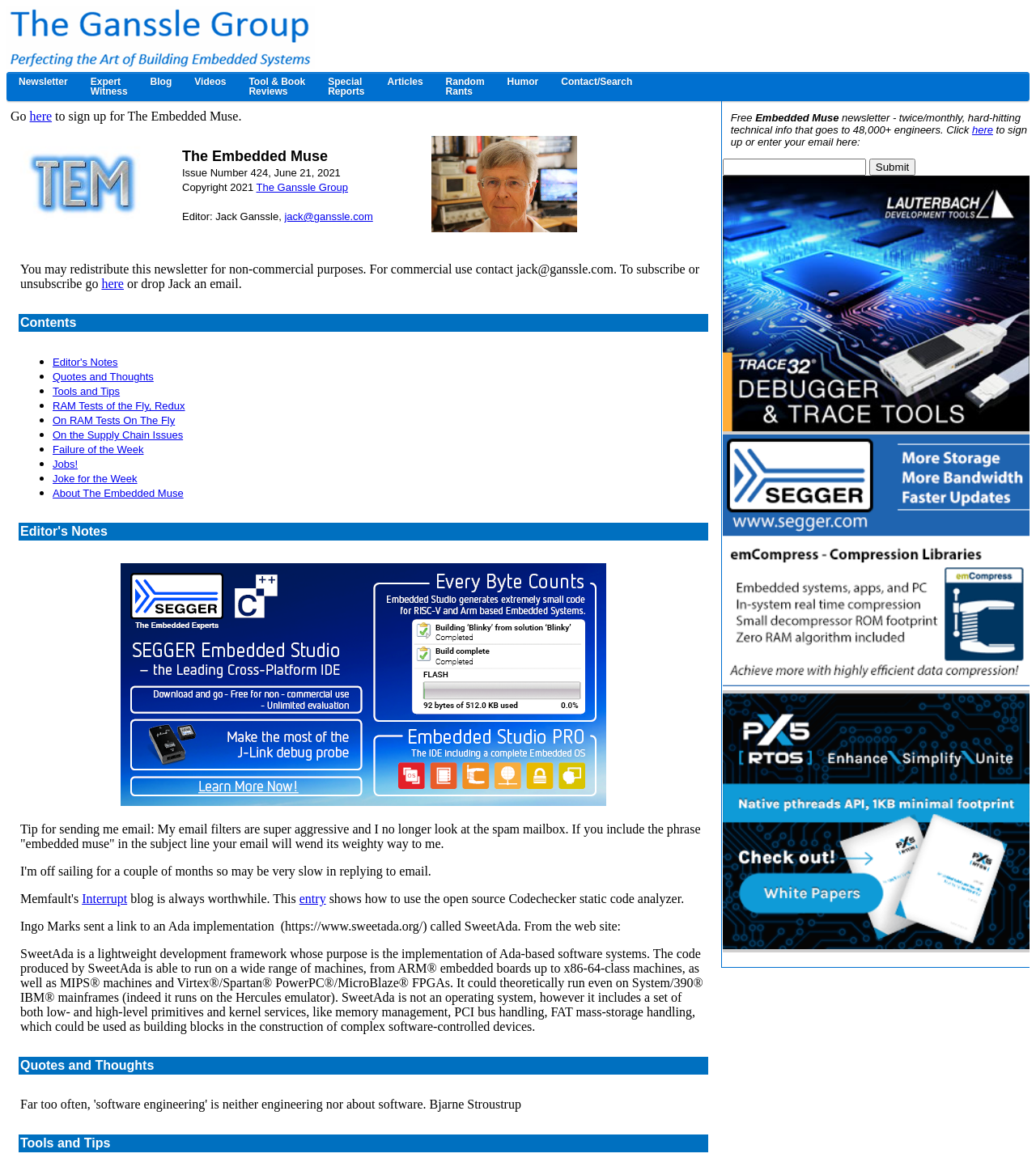Illustrate the webpage with a detailed description.

The webpage is titled "The Embedded Muse 424" and features a logo of "The Ganssle Group" at the top left corner. Below the logo, there are several links to different sections of the website, including "Newsletter", "Expert Witness", "Blog", "Videos", "Tool & Book Reviews", "Special Reports", "Articles", "Random Rants", "Humor", and "Contact/Search".

To the right of these links, there is a call-to-action to sign up for "The Embedded Muse" newsletter, with a brief description of what the newsletter offers. Below this, there is a table of contents with several sections, including "Editor's Notes", "Quotes and Thoughts", "Tools and Tips", "RAM Tests of the Fly, Redux", "On RAM Tests On The Fly", "On the Supply Chain Issues", "Failure of the Week", "Jobs!", "Joke for the Week", and "About The Embedded Muse".

The main content of the webpage is divided into several sections. The first section is "Editor's Notes", which discusses testing RAM on the fly and thoughts on supply chain issues. The next section is "Quotes and Thoughts", which features a quote from Bjarne Stroustrup. The "Tools and Tips" section discusses various tools and tips, including SEGGER Embedded Studio cross-platform IDE and Memfault's Interrupt blog.

Throughout the webpage, there are several links to external websites and resources, including SweetAda, a lightweight development framework for Ada-based software systems. The webpage also features several images, including logos and icons. Overall, the webpage appears to be a newsletter or blog focused on embedded systems and software development.